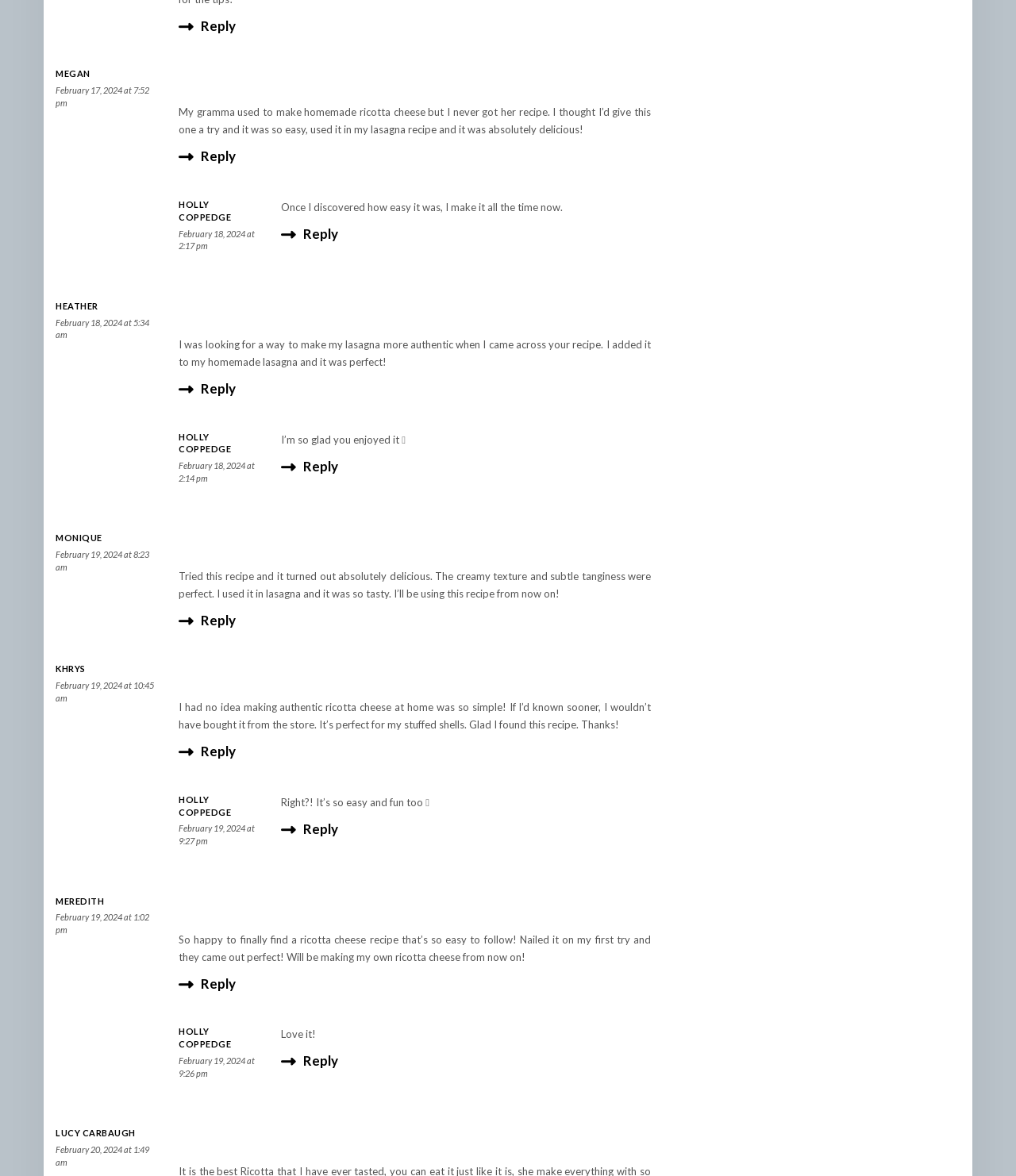Who is the most frequent commenter?
Make sure to answer the question with a detailed and comprehensive explanation.

I analyzed the names mentioned in the comments and found that Holly Coppedge appears three times, which is more than any other name.